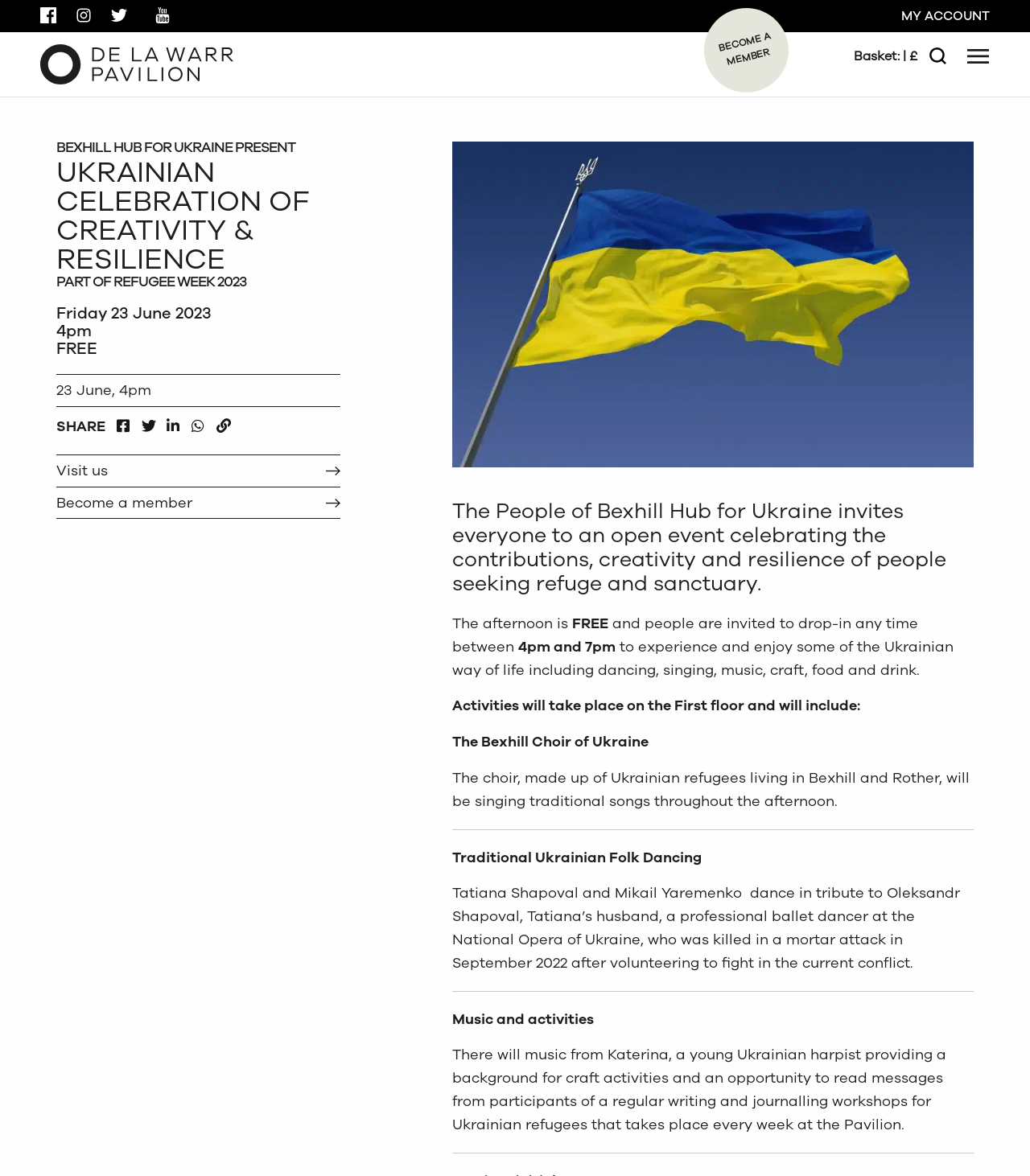What is the event celebrating?
Answer the question with a single word or phrase by looking at the picture.

Ukrainian creativity and resilience